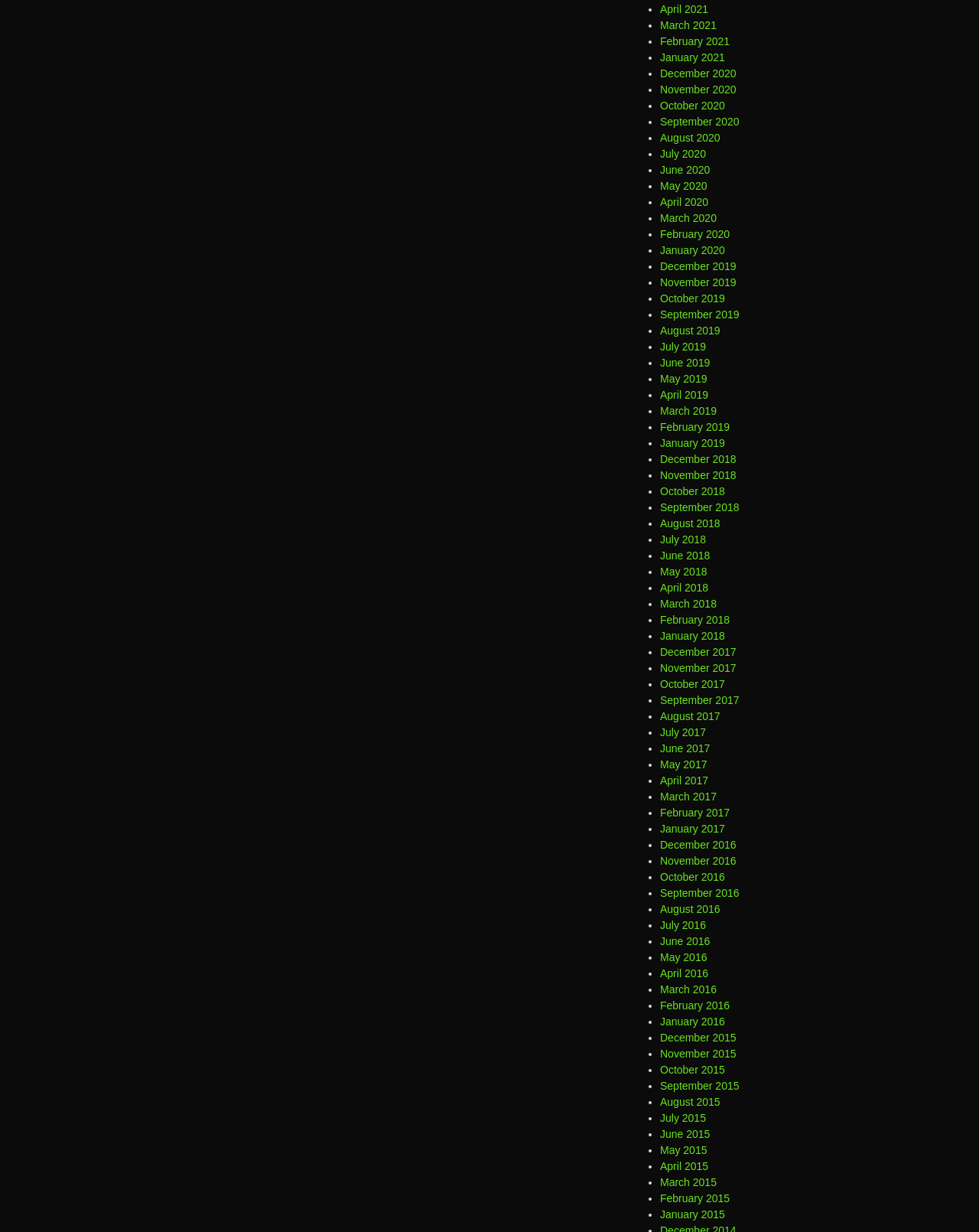Give the bounding box coordinates for the element described by: "September 2016".

[0.674, 0.72, 0.755, 0.73]